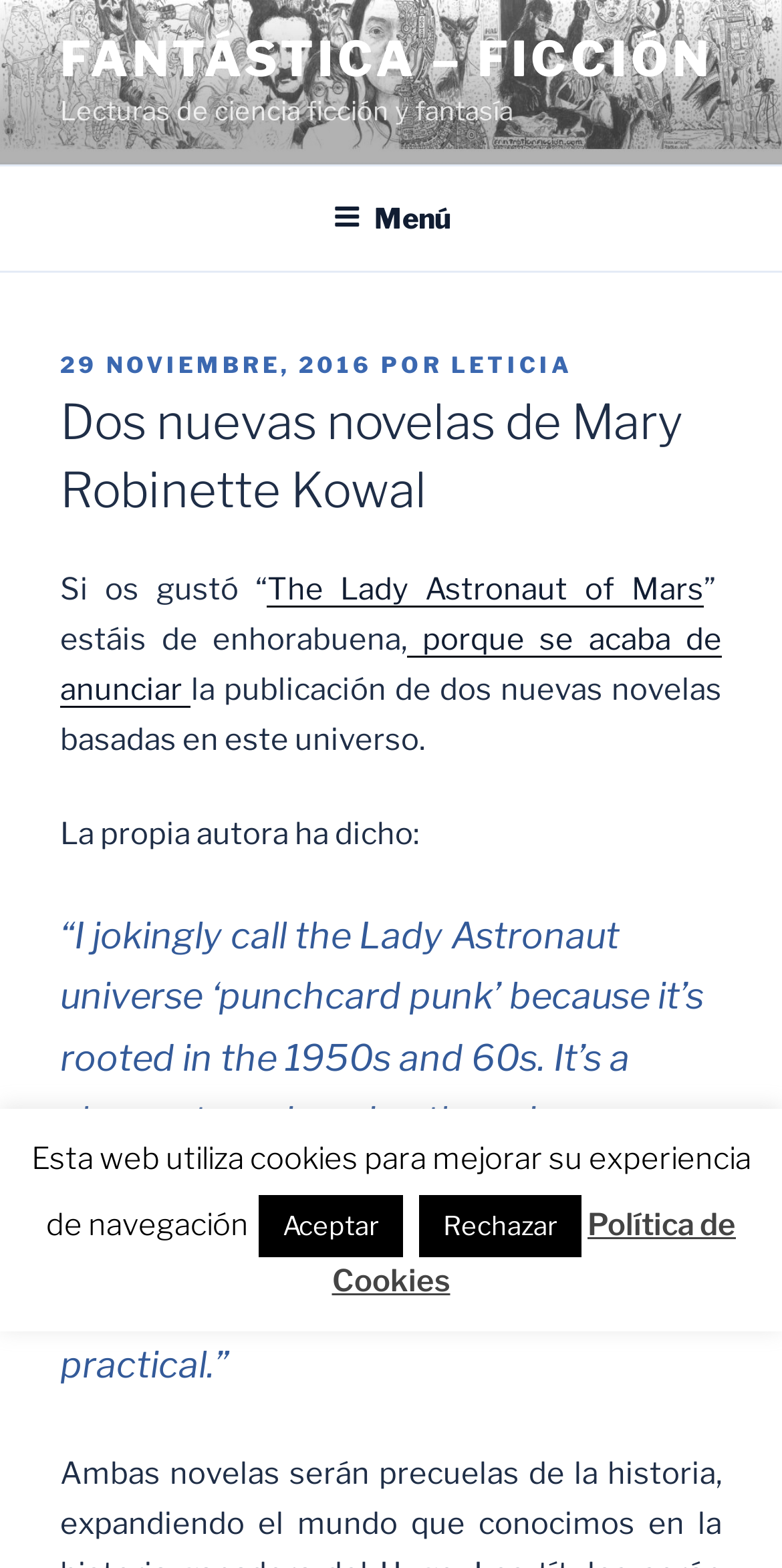Please identify the bounding box coordinates of the element's region that needs to be clicked to fulfill the following instruction: "Read the article published on '29 NOVIEMBRE, 2016'". The bounding box coordinates should consist of four float numbers between 0 and 1, i.e., [left, top, right, bottom].

[0.077, 0.224, 0.477, 0.242]